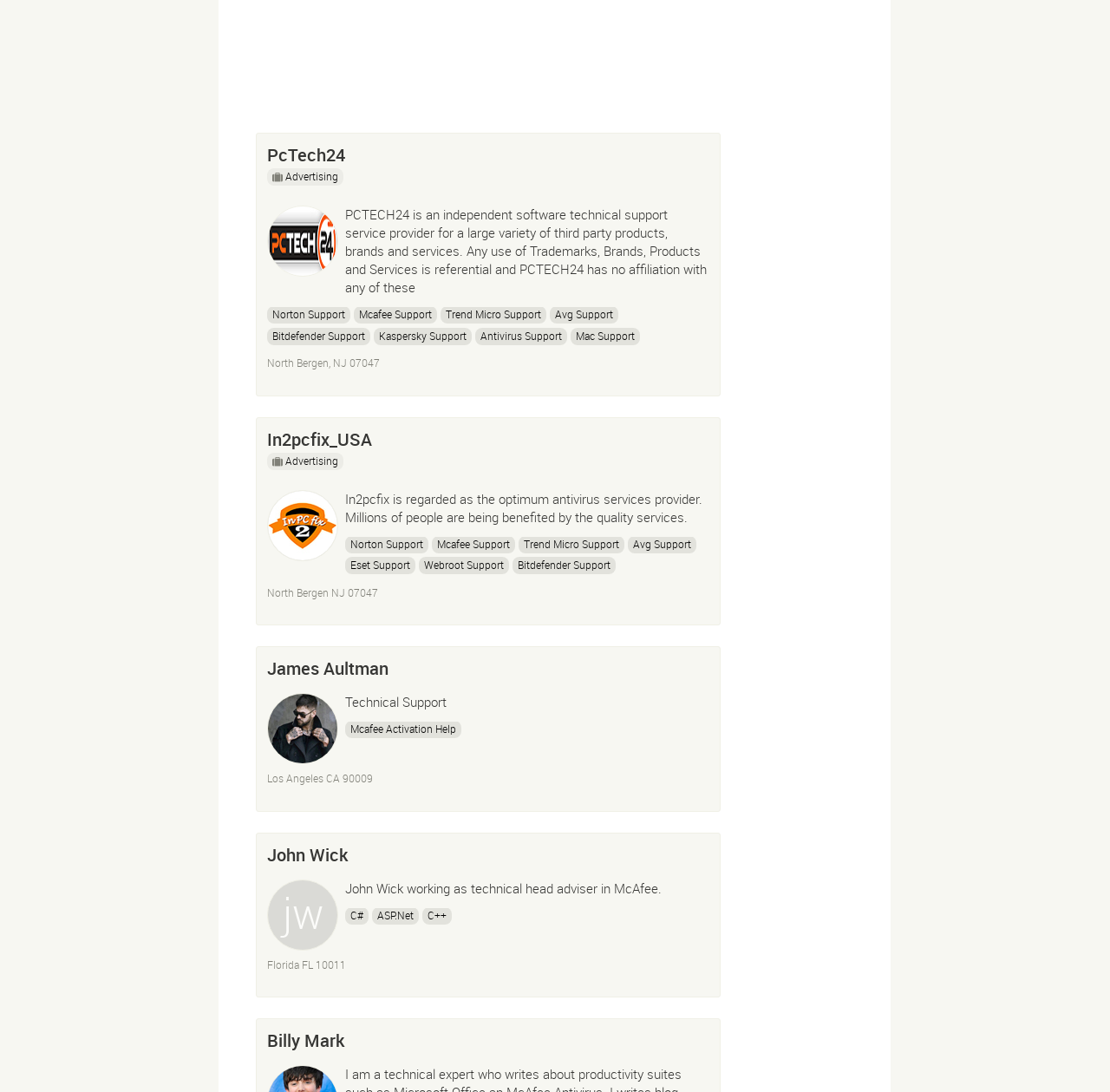What is the profession mentioned in the third article?
Can you give a detailed and elaborate answer to the question?

The third article has a static text 'Technical Support' which indicates the profession mentioned in the third article.